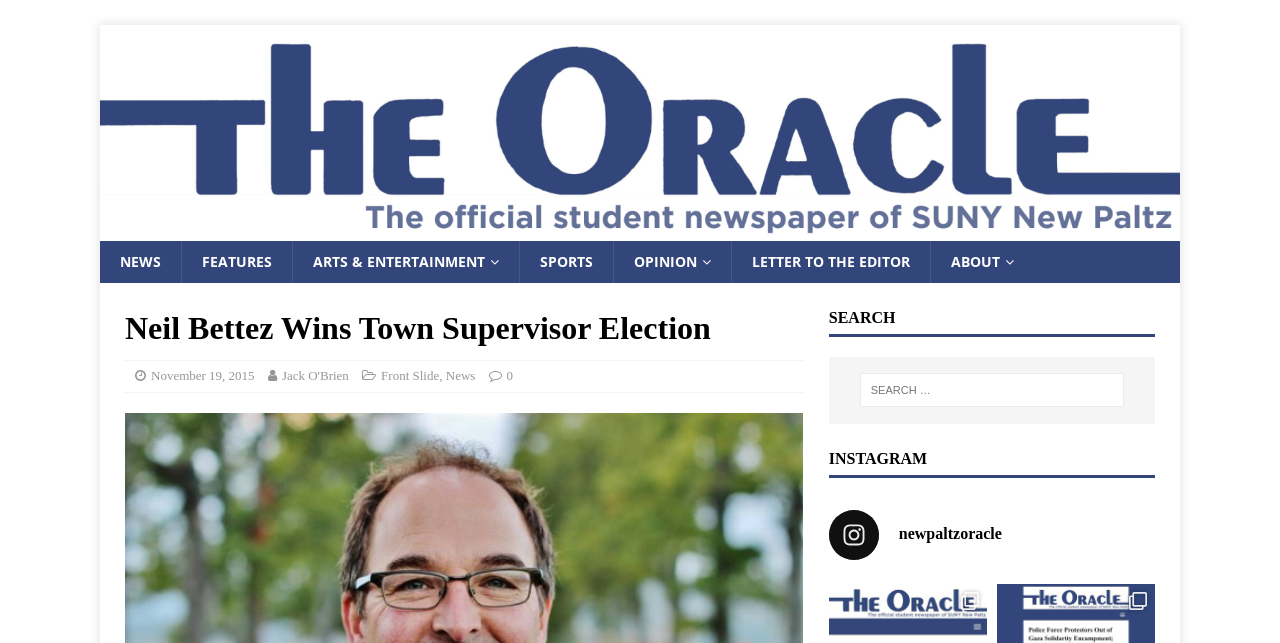Pinpoint the bounding box coordinates of the area that must be clicked to complete this instruction: "visit INSTAGRAM page".

[0.647, 0.793, 0.902, 0.87]